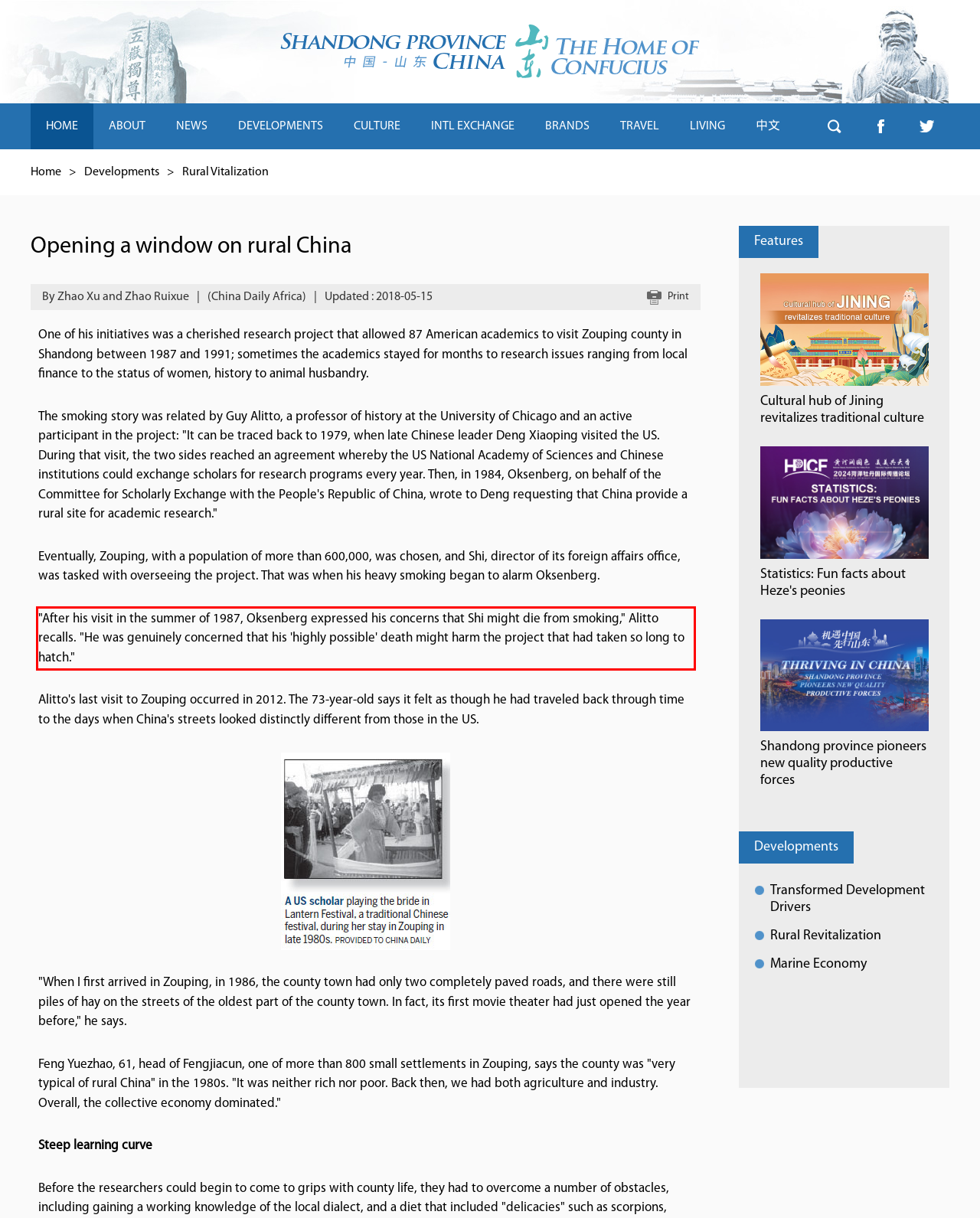Analyze the webpage screenshot and use OCR to recognize the text content in the red bounding box.

"After his visit in the summer of 1987, Oksenberg expressed his concerns that Shi might die from smoking," Alitto recalls. "He was genuinely concerned that his 'highly possible' death might harm the project that had taken so long to hatch."